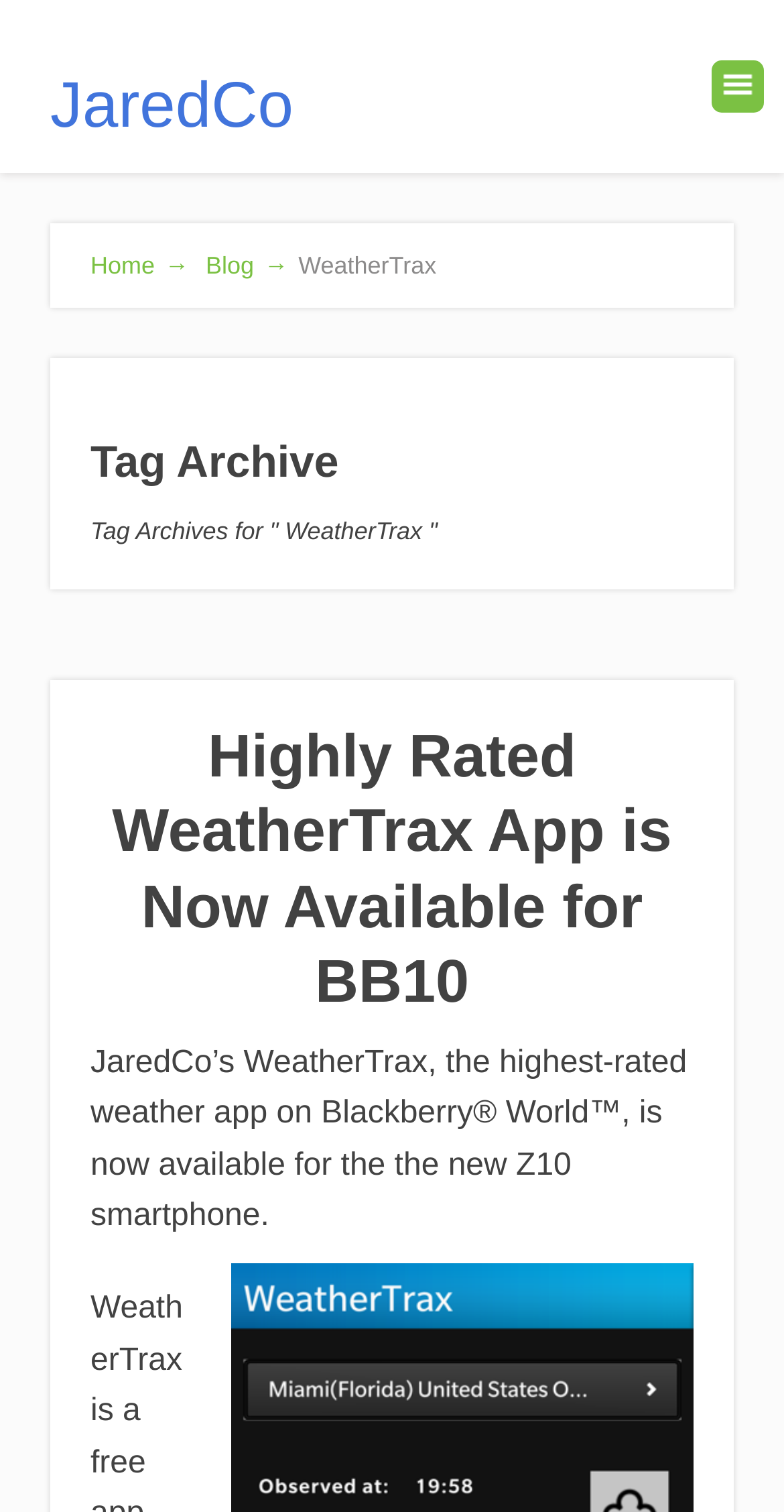Observe the image and answer the following question in detail: What is the new smartphone mentioned?

I found the answer by reading the static text element 'JaredCo’s WeatherTrax, the highest-rated weather app on Blackberry® World™, is now available for the the new Z10 smartphone.' which mentions the Z10 smartphone as the new device that the WeatherTrax app is available for.